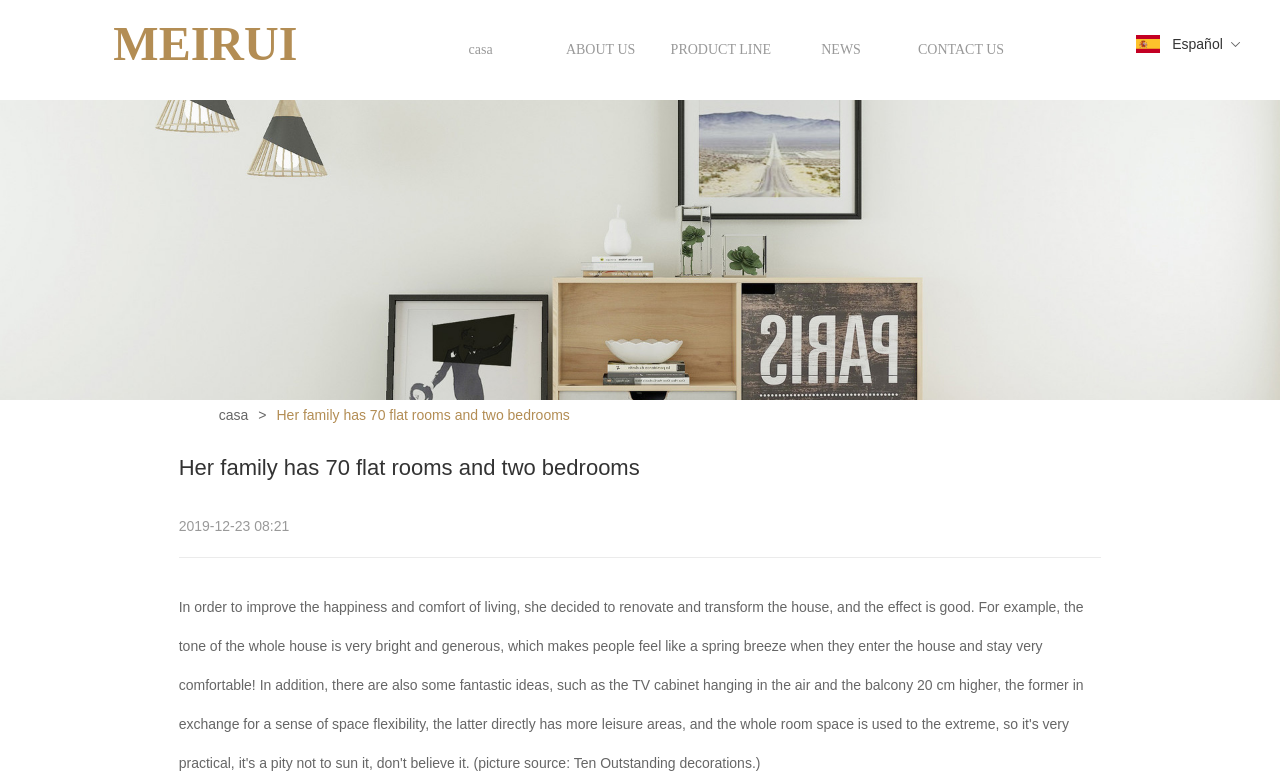Using the details from the image, please elaborate on the following question: What is the company name?

The company name can be found in the top-left corner of the webpage, where it is written as a link 'MEIRUI'.